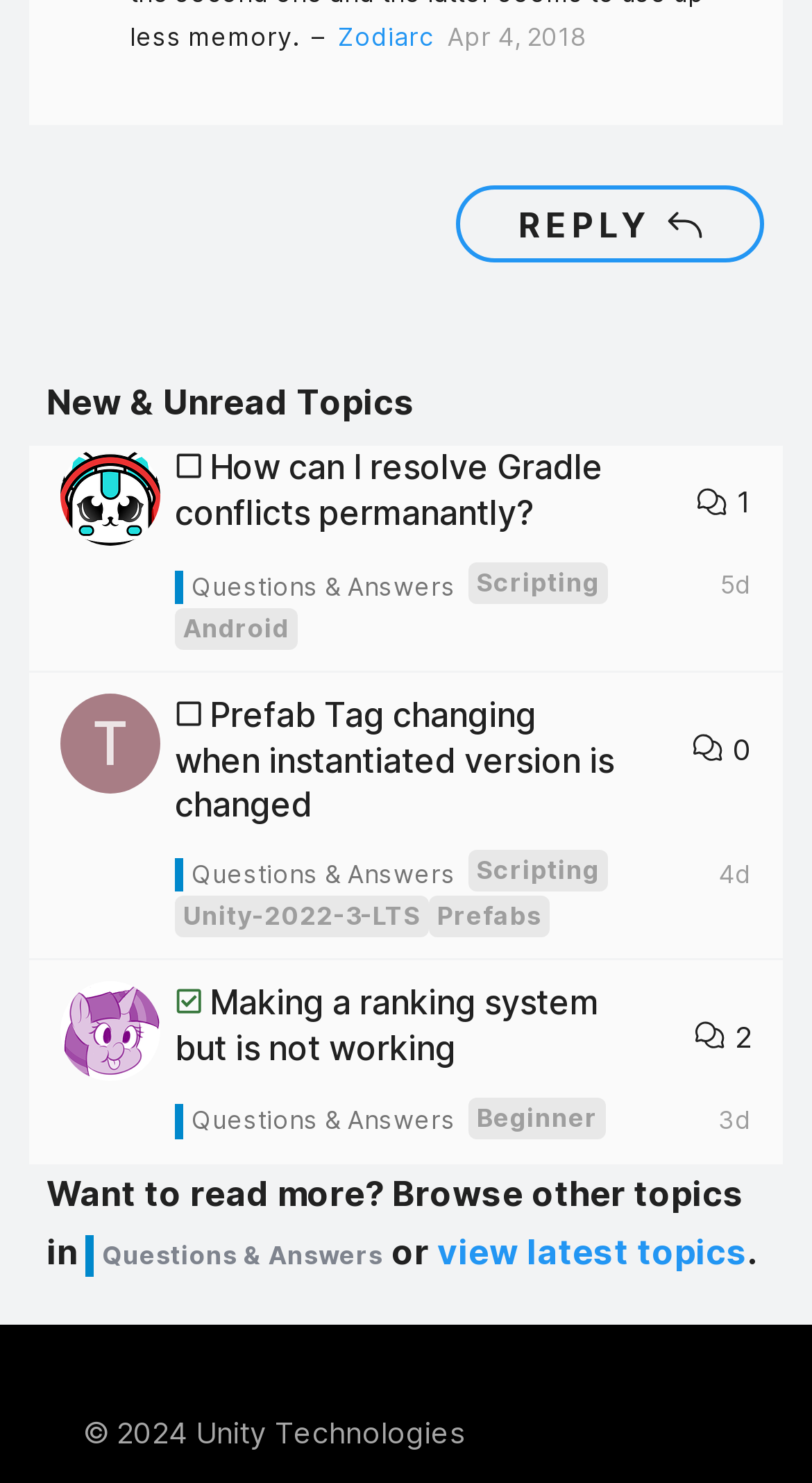Identify the bounding box coordinates for the element that needs to be clicked to fulfill this instruction: "Click the profile of 'Cyber_Cats'". Provide the coordinates in the format of four float numbers between 0 and 1: [left, top, right, bottom].

[0.074, 0.32, 0.197, 0.344]